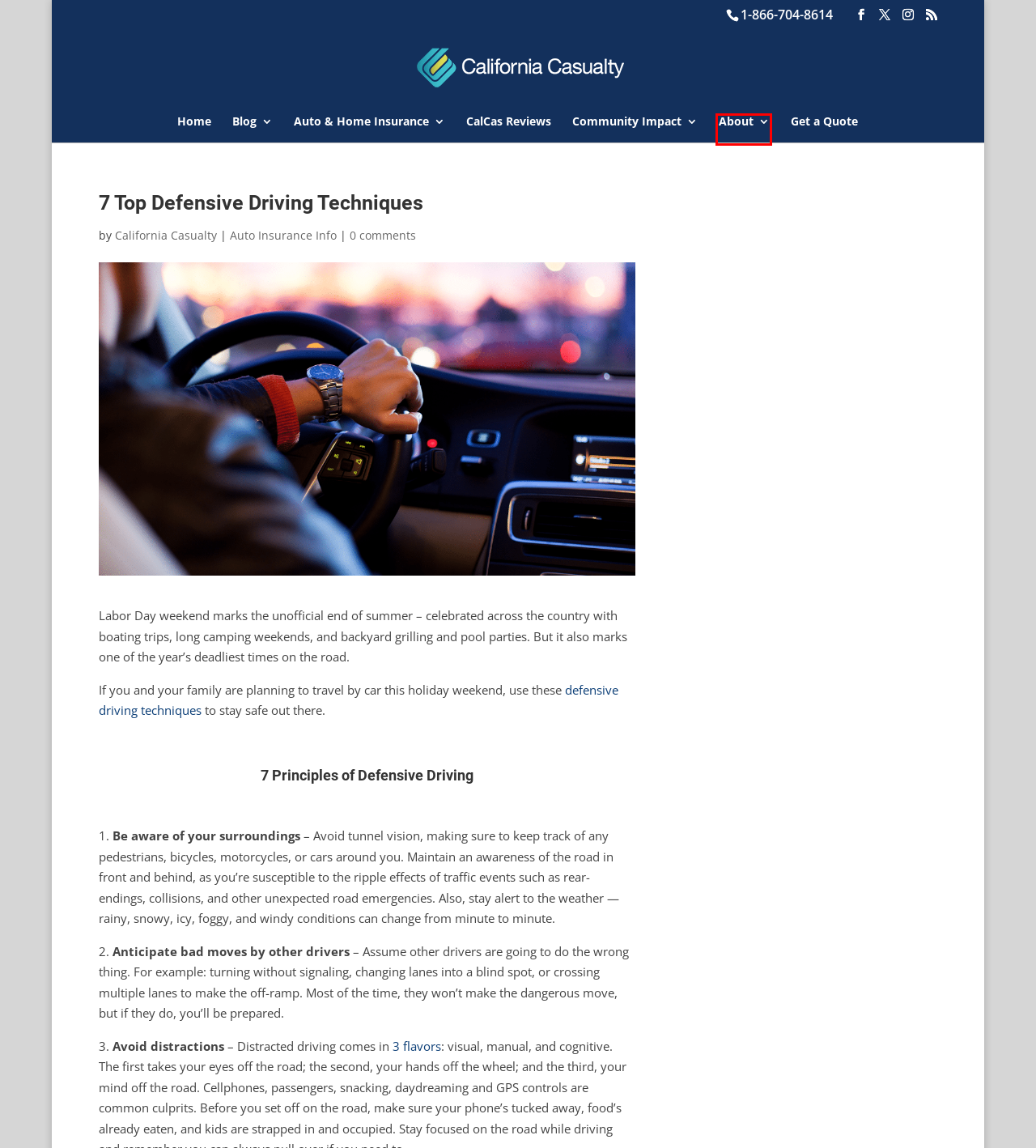You have been given a screenshot of a webpage, where a red bounding box surrounds a UI element. Identify the best matching webpage description for the page that loads after the element in the bounding box is clicked. Options include:
A. Auto Insurance Info  | California Casualty
B. Community Impact Programs
C. California Casualty Reviews - Read the Latest at MyCalcas.com
D. Blog | California Casualty
E. Distracted Driving | California Casualty
F. California Casualty Online Quote - Get Started in 15 Seconds
G. California Casualty | California Casualty
H. About Us | California Casualty

H